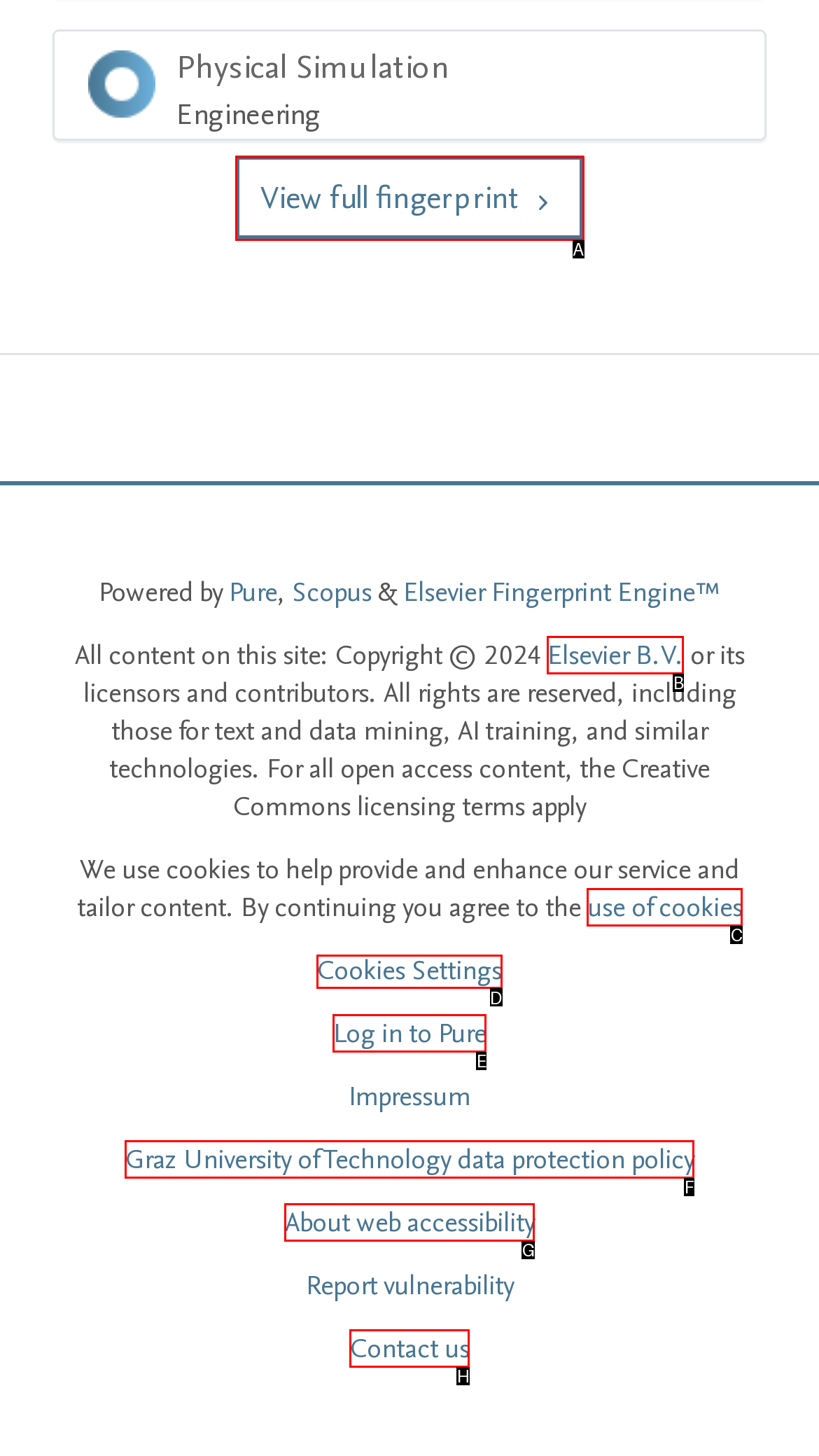Which lettered option should be clicked to perform the following task: Change cookies settings
Respond with the letter of the appropriate option.

D